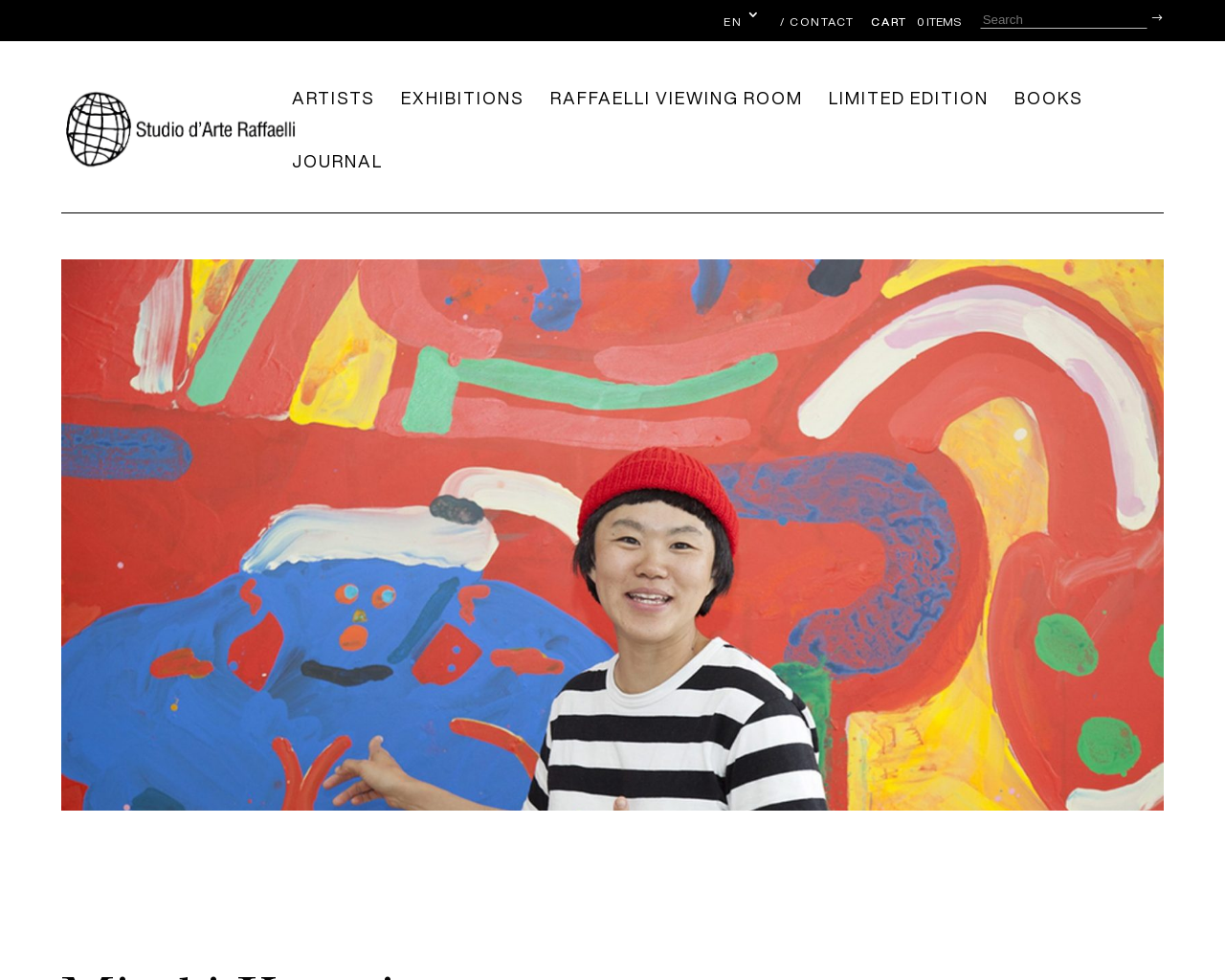Respond with a single word or short phrase to the following question: 
What is the purpose of the search box?

To search the website